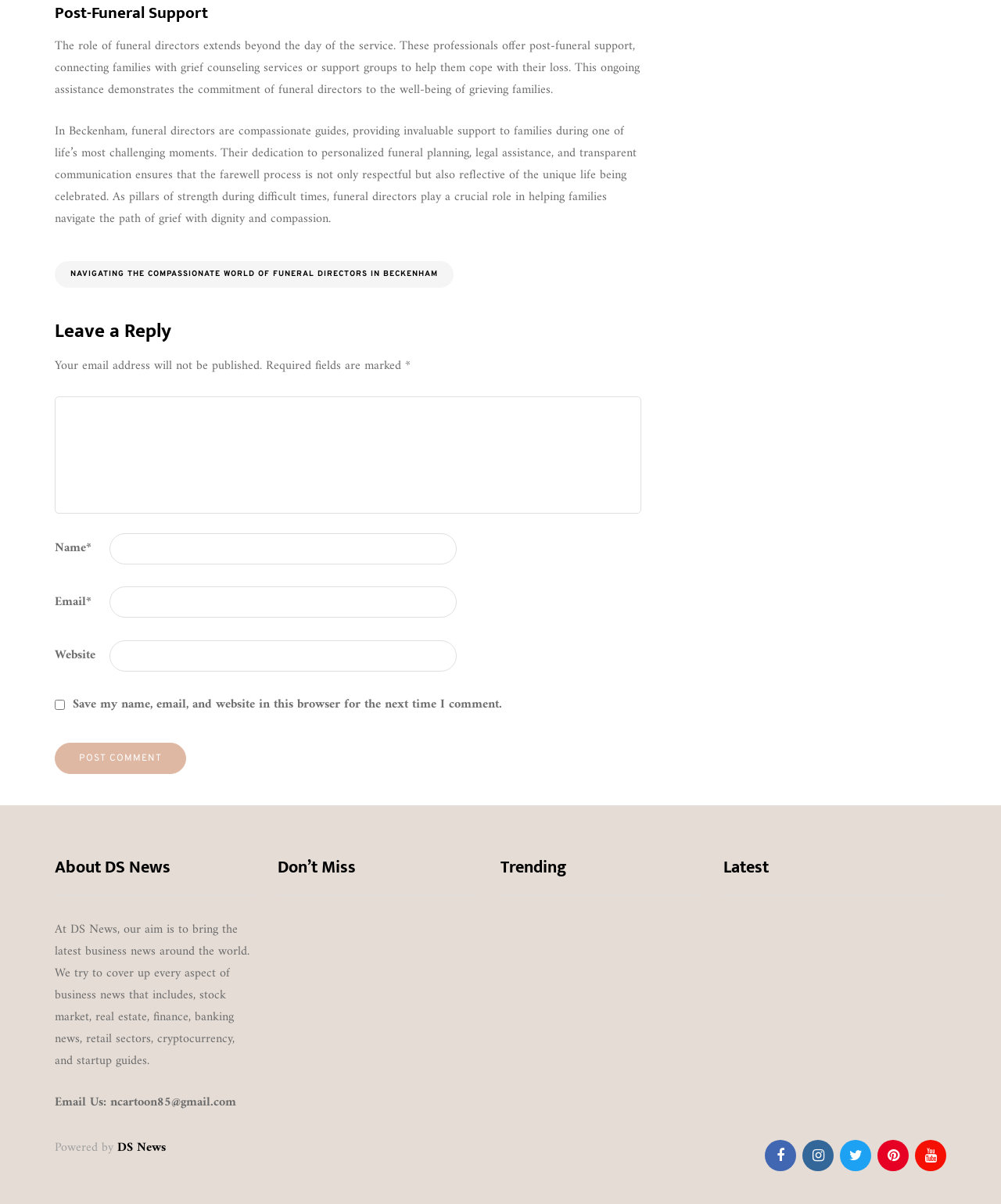Analyze the image and give a detailed response to the question:
What is the purpose of the 'Leave a Reply' section?

The 'Leave a Reply' section contains text fields for name, email, and website, as well as a checkbox to save the information for future comments. This suggests that the purpose of this section is to allow users to leave a comment on the webpage.